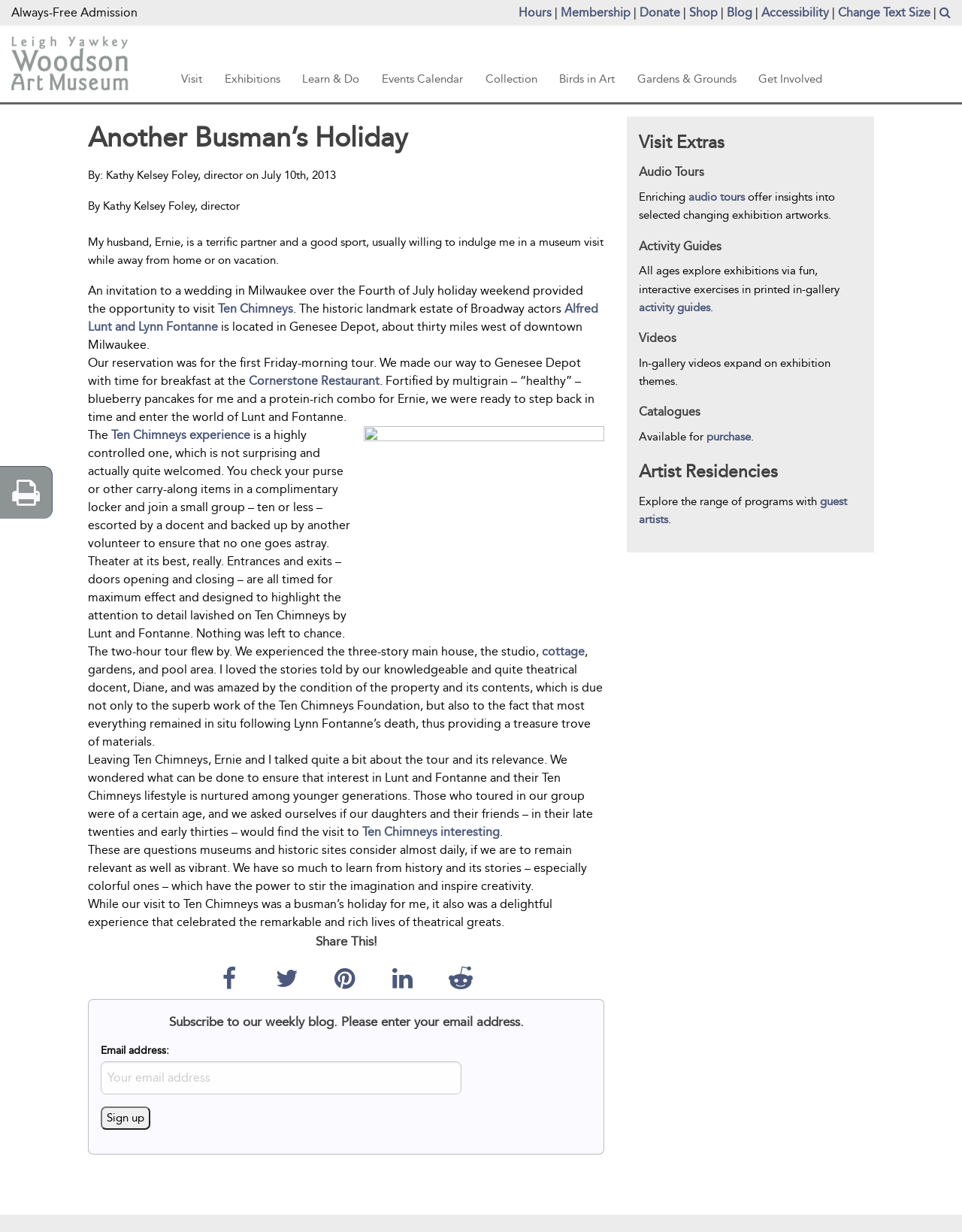Identify the bounding box coordinates of the element that should be clicked to fulfill this task: "Click the 'Donate' link". The coordinates should be provided as four float numbers between 0 and 1, i.e., [left, top, right, bottom].

[0.665, 0.004, 0.707, 0.016]